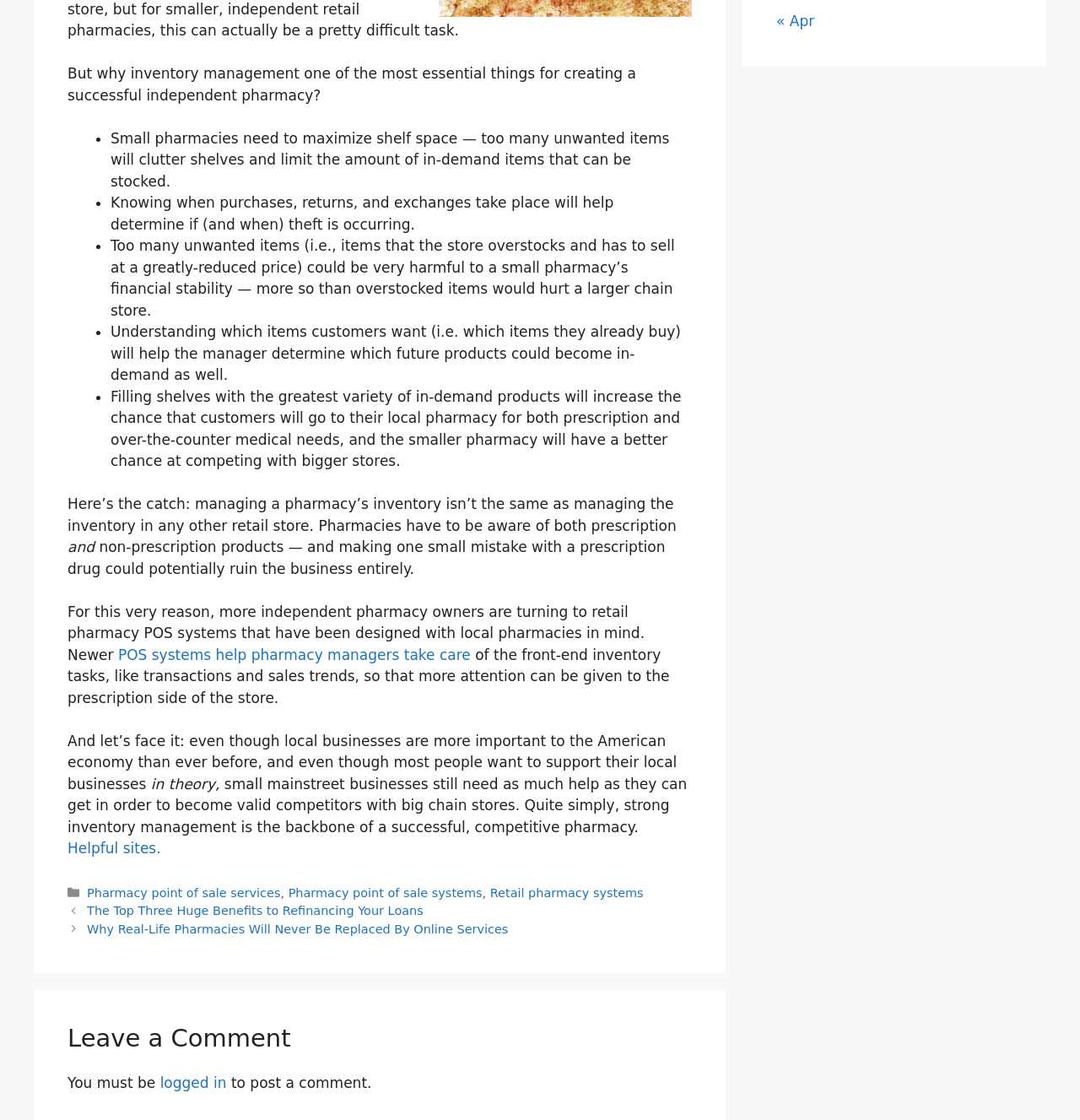Using the provided element description, identify the bounding box coordinates as (top-left x, top-left y, bottom-right x, bottom-right y). Ensure all values are between 0 and 1. Description: logged in

[0.148, 0.959, 0.21, 0.974]